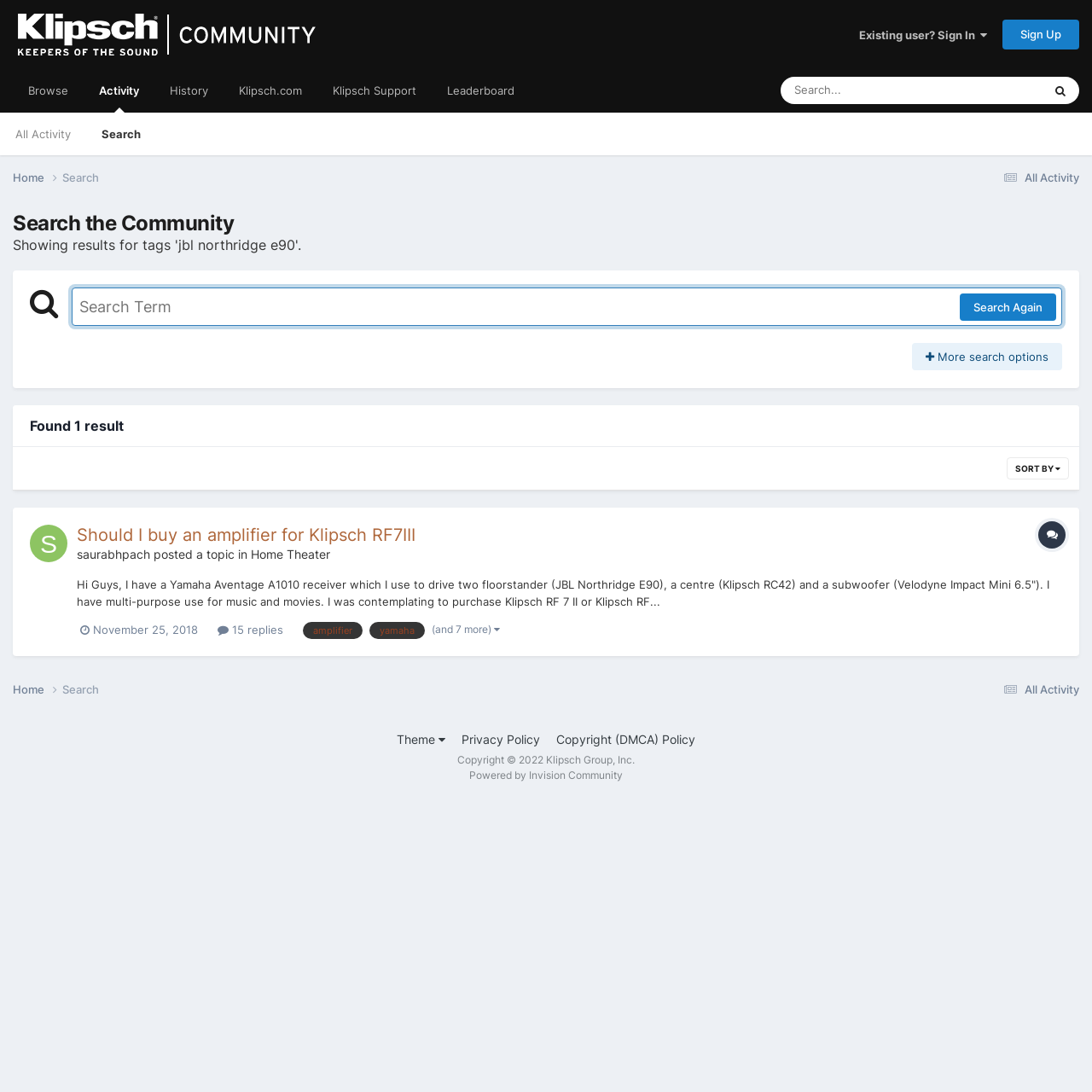Please determine the main heading text of this webpage.

Search the Community